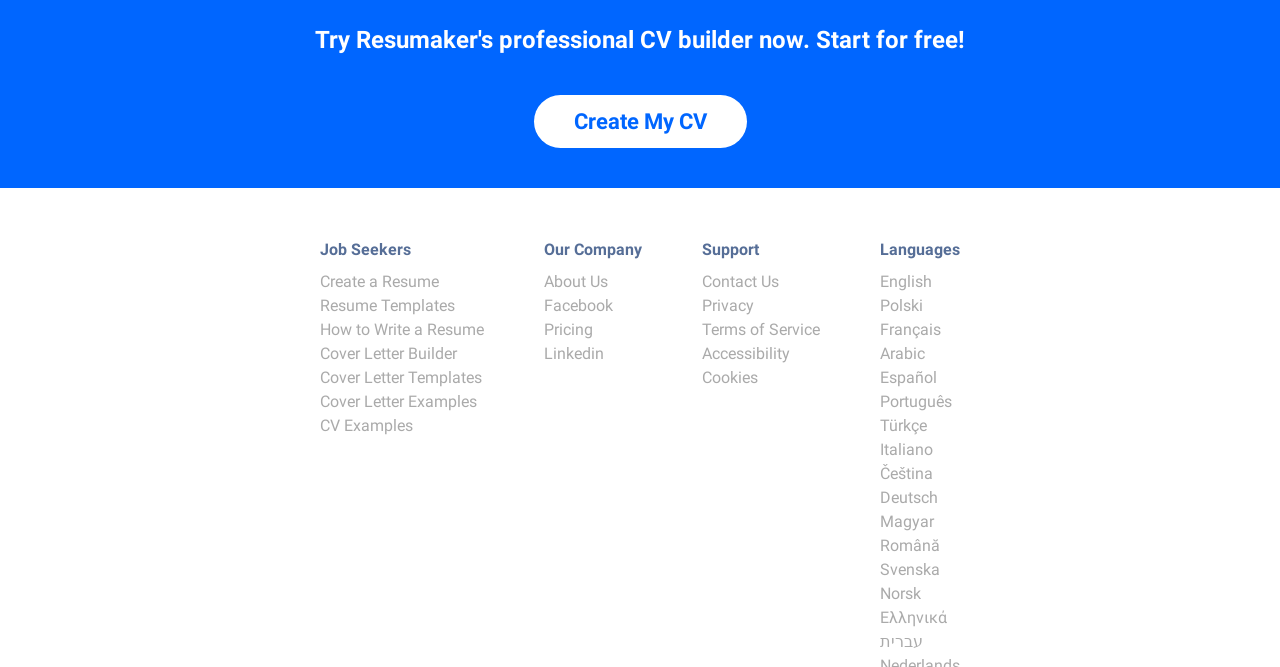Please predict the bounding box coordinates of the element's region where a click is necessary to complete the following instruction: "Switch to English language". The coordinates should be represented by four float numbers between 0 and 1, i.e., [left, top, right, bottom].

[0.688, 0.408, 0.728, 0.436]